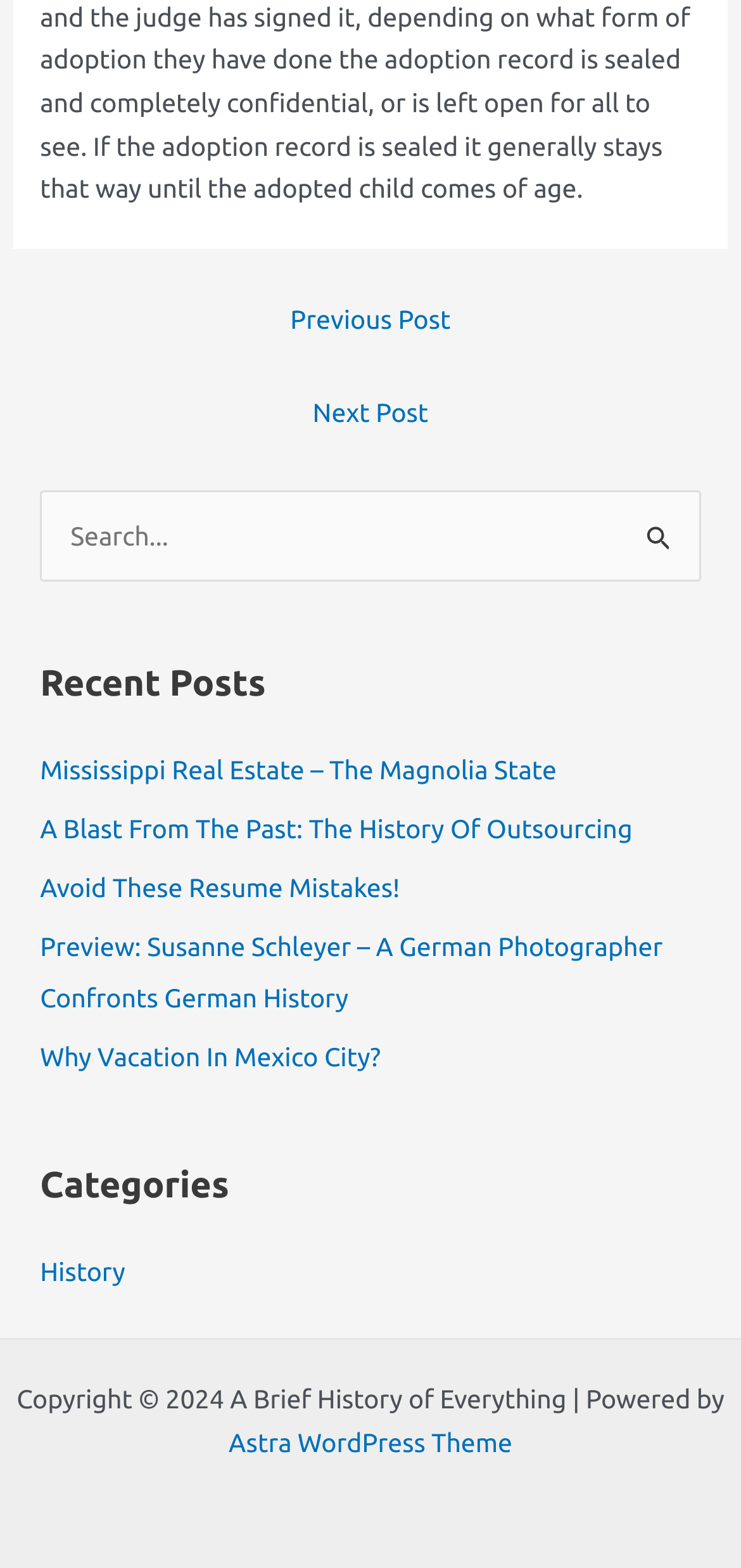What type of content is listed under 'Recent Posts'?
Refer to the image and provide a one-word or short phrase answer.

Blog posts